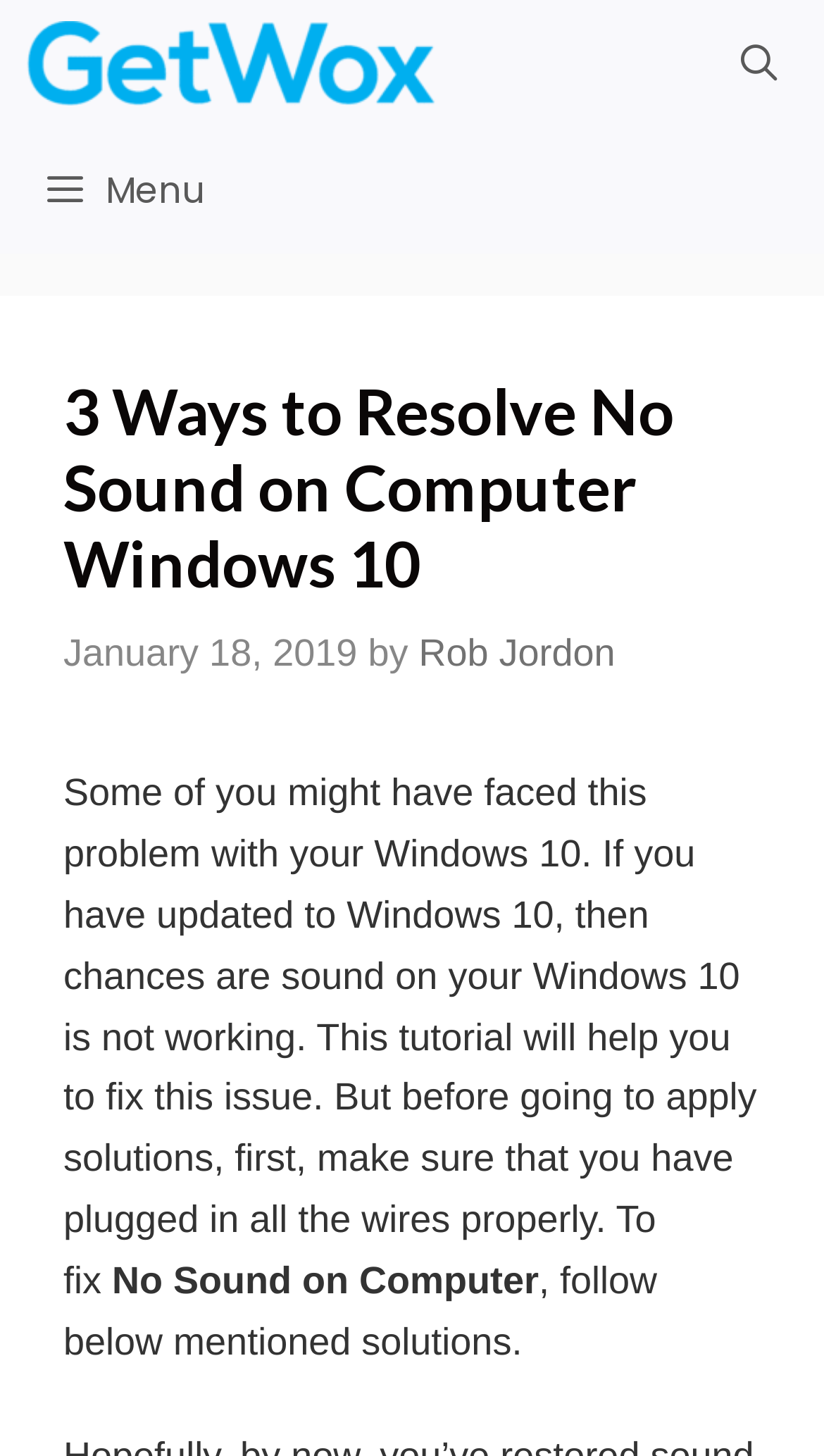Create a full and detailed caption for the entire webpage.

The webpage is about resolving sound issues on Windows 10 computers. At the top, there is a navigation bar with a "GetWox" logo on the left and a search bar link on the right. Below the navigation bar, there is a menu button with a hamburger icon. 

The main content area has a heading that reads "3 Ways to Resolve No Sound on Computer Windows 10". Below the heading, there is a paragraph of text that explains the problem of no sound on Windows 10 computers and introduces a tutorial to fix the issue. The text also advises users to ensure all wires are properly plugged in before attempting the solutions. 

Further down, there are two lines of text, with the first line reading "No Sound on Computer" and the second line saying "follow below mentioned solutions."